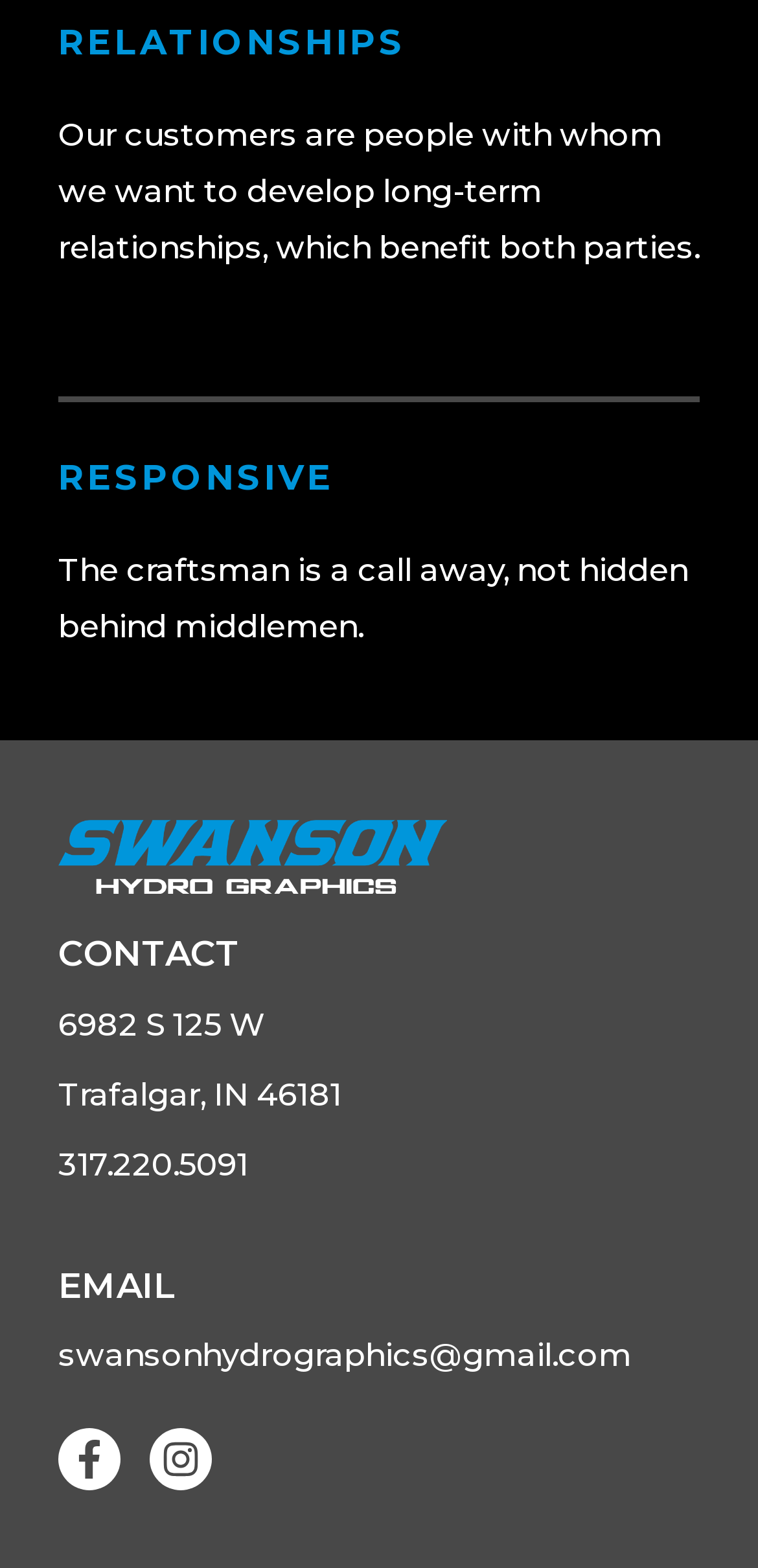How can I contact the company via phone?
Provide a fully detailed and comprehensive answer to the question.

The phone number of the company is provided in the link element '317.220.5091', which is located under the 'CONTACT' heading.